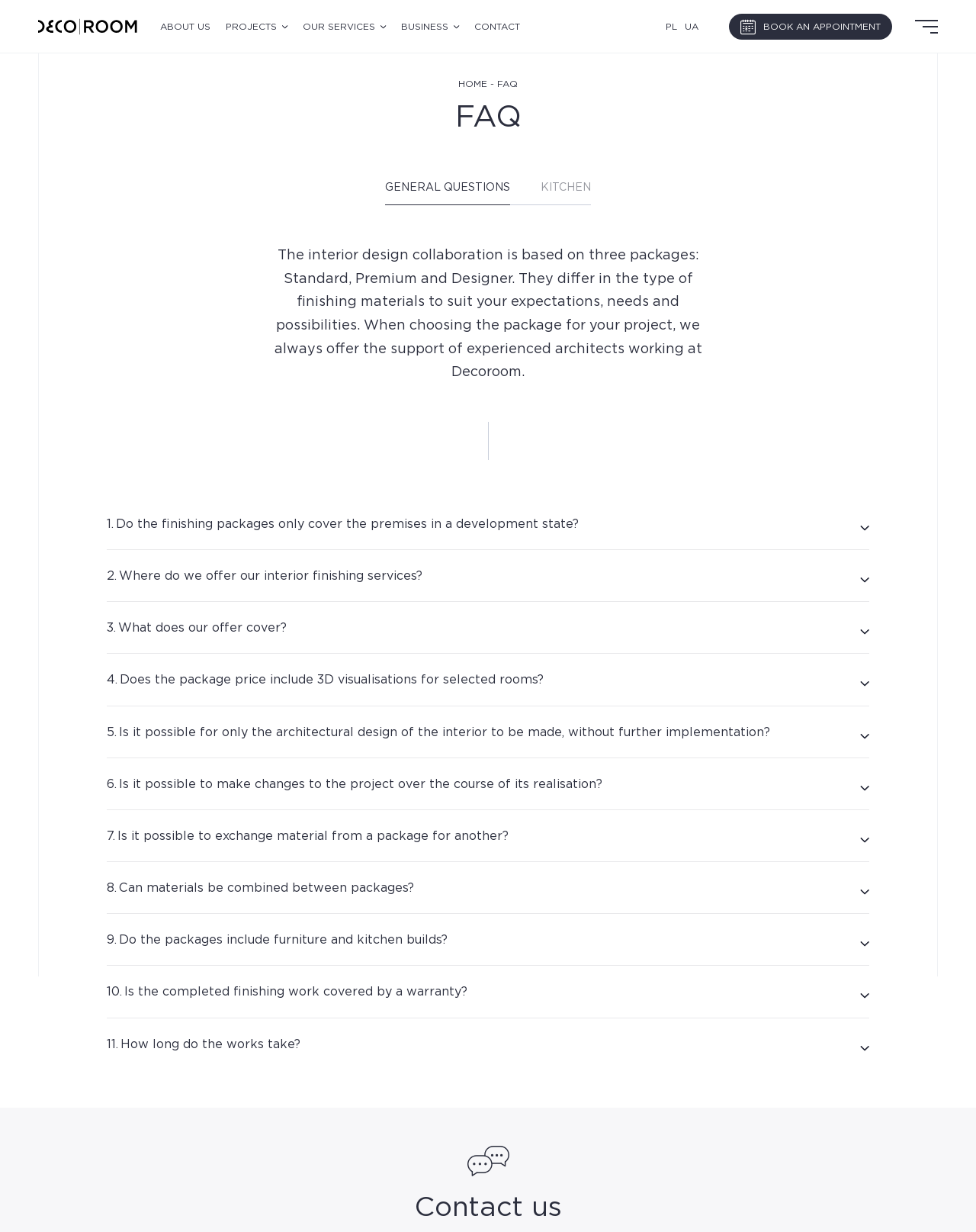How many months of warranty is provided for the completed finishing work?
Use the image to answer the question with a single word or phrase.

24